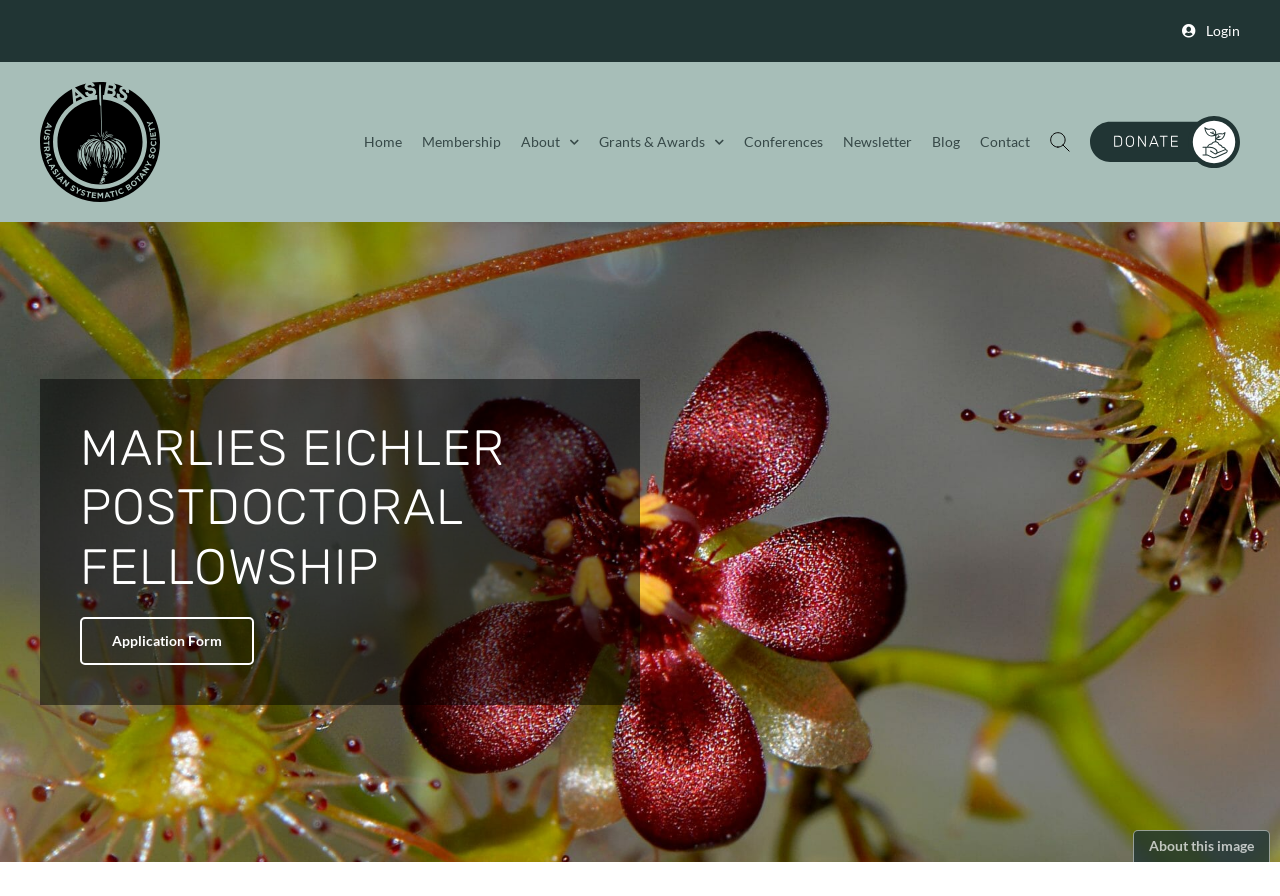Could you determine the bounding box coordinates of the clickable element to complete the instruction: "Learn more about the image"? Provide the coordinates as four float numbers between 0 and 1, i.e., [left, top, right, bottom].

[0.885, 0.927, 0.992, 0.962]